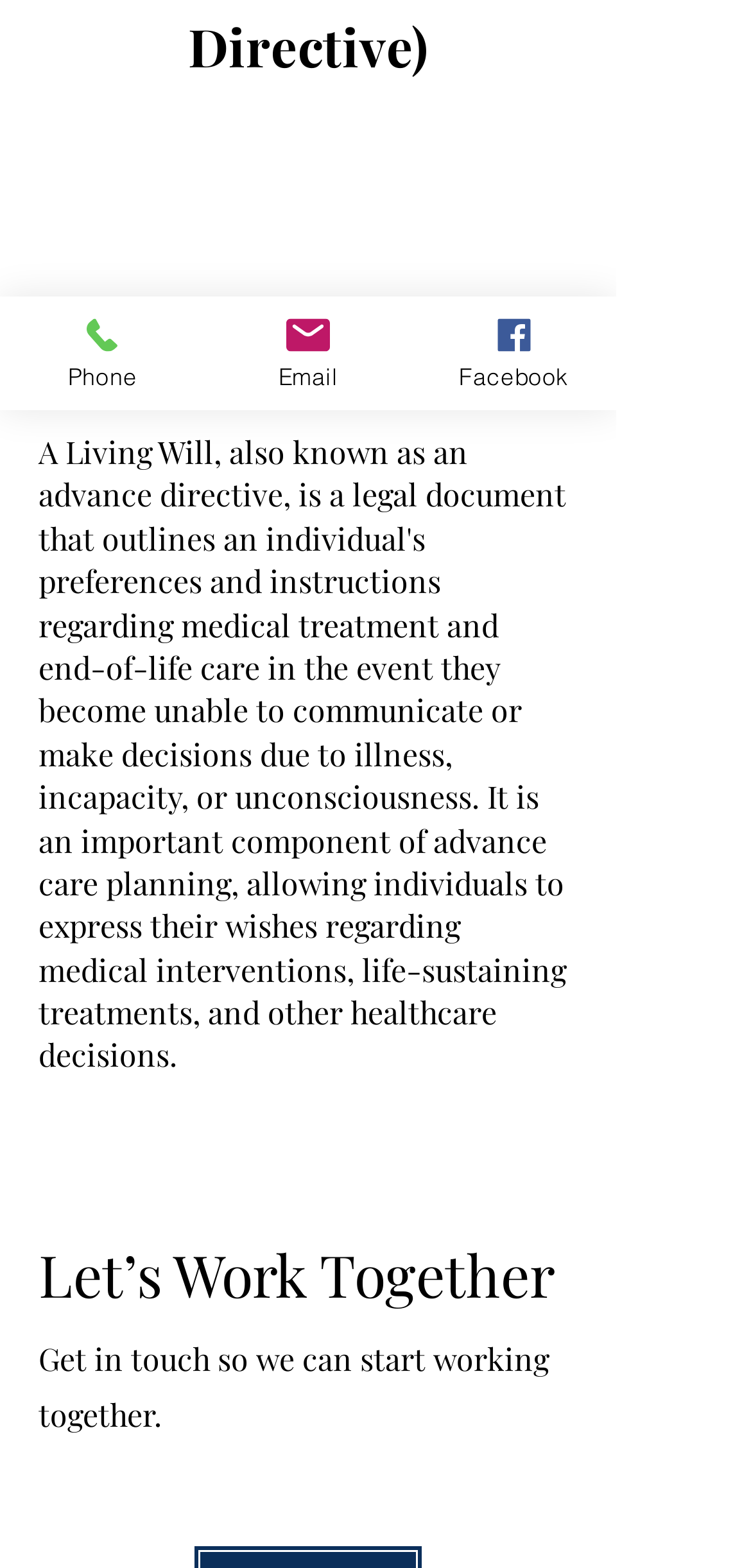Identify the bounding box for the given UI element using the description provided. Coordinates should be in the format (top-left x, top-left y, bottom-right x, bottom-right y) and must be between 0 and 1. Here is the description: aria-label="Facebook"

[0.051, 0.945, 0.11, 0.973]